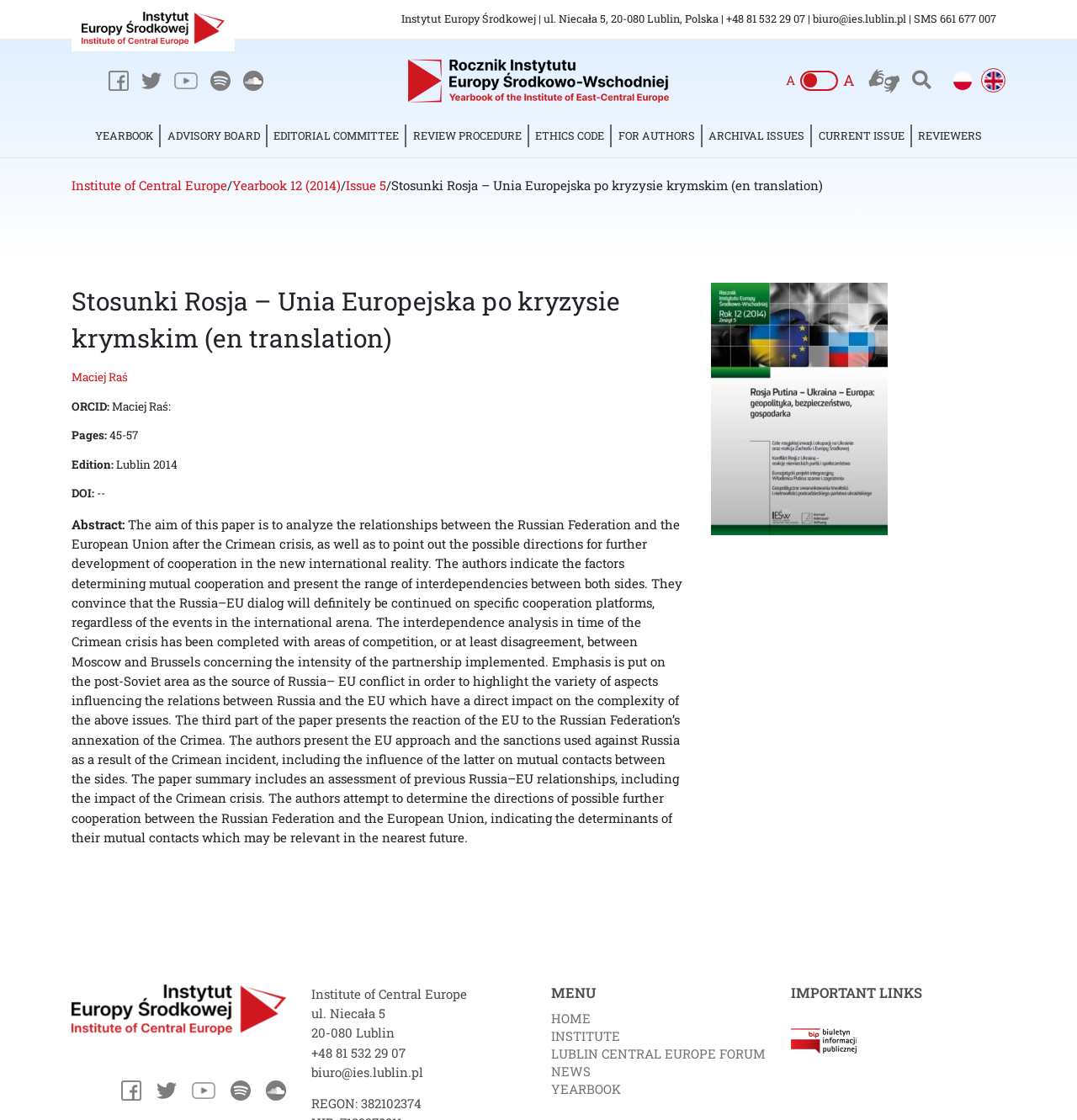Given the element description, predict the bounding box coordinates in the format (top-left x, top-left y, bottom-right x, bottom-right y), using floating point numbers between 0 and 1: Lublin Central Europe Forum

[0.512, 0.933, 0.711, 0.948]